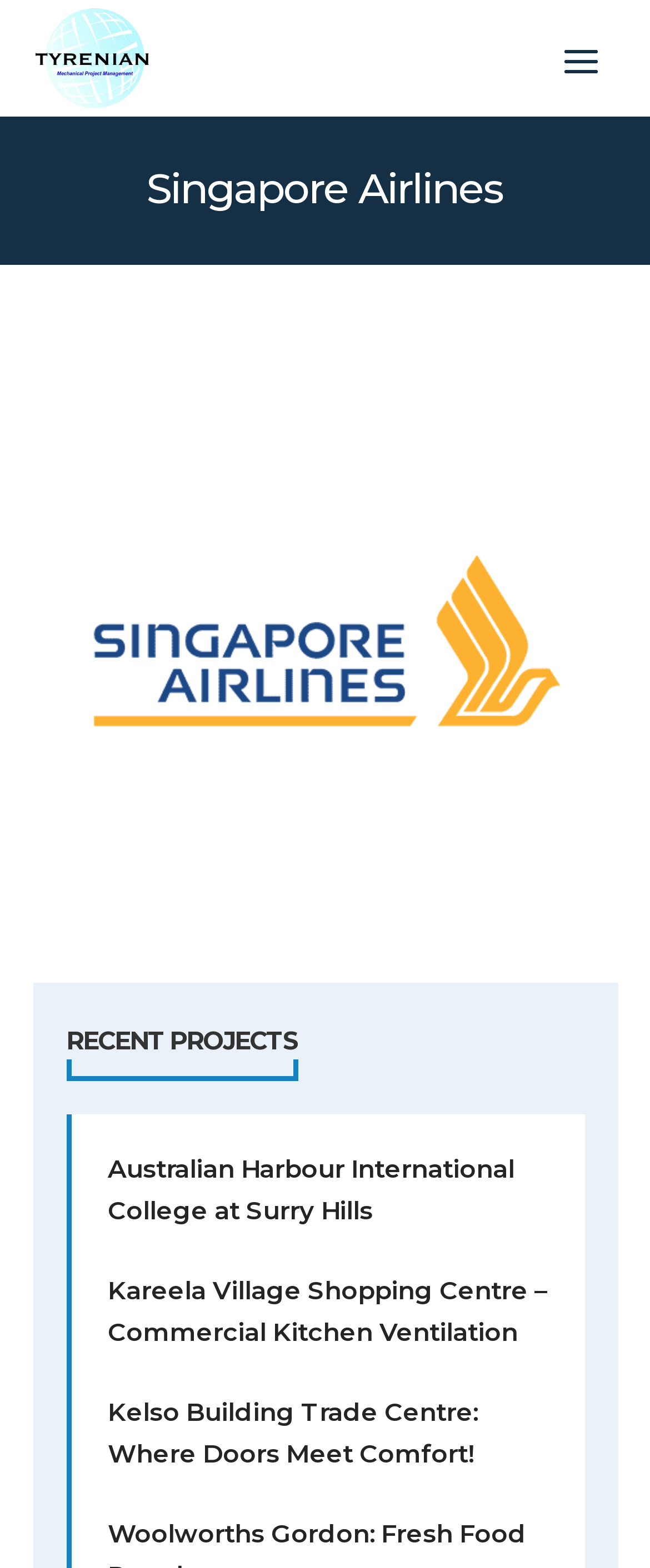Is there an image on the webpage?
Based on the visual content, answer with a single word or a brief phrase.

Yes